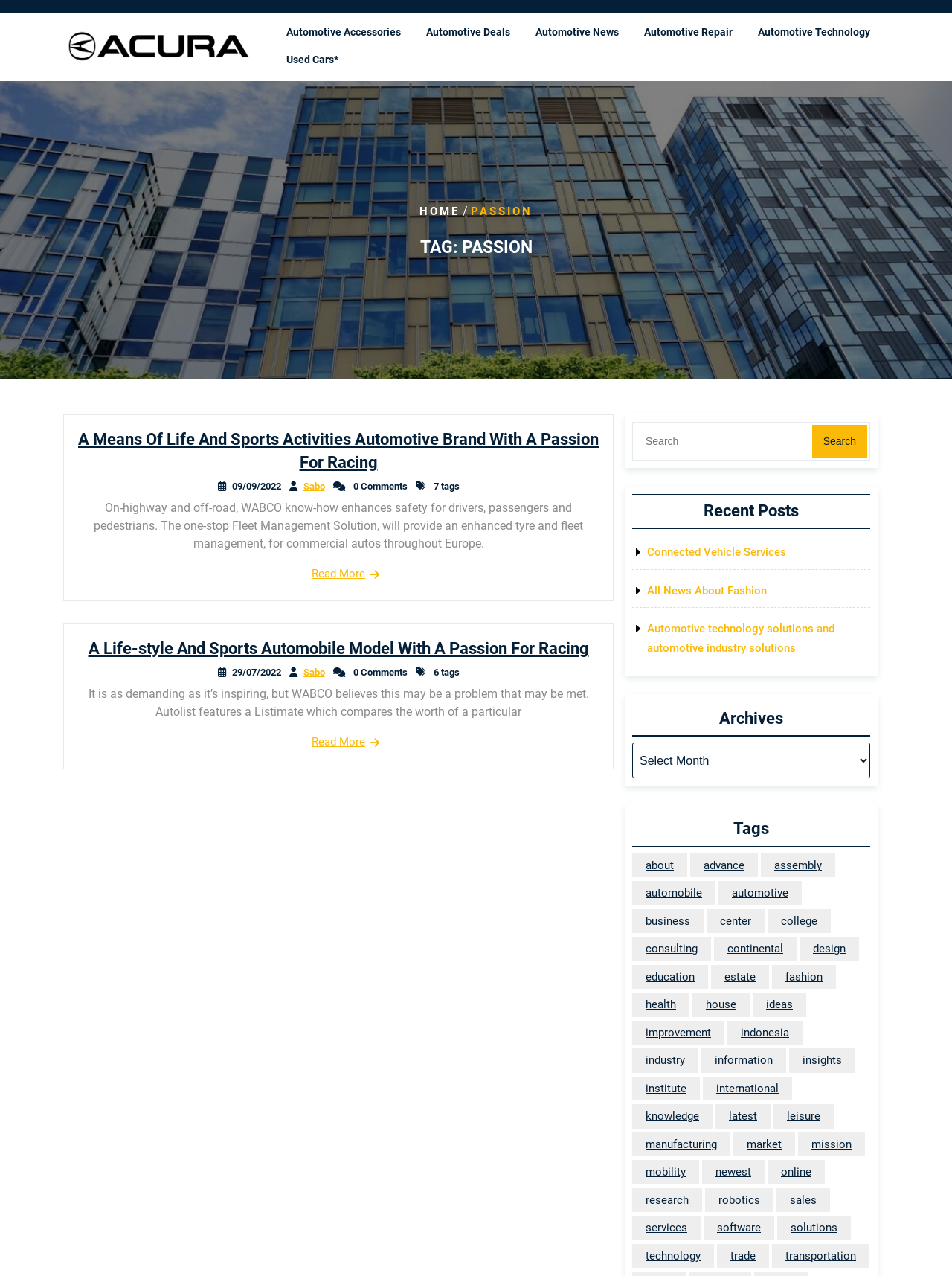Identify and provide the bounding box for the element described by: "All News About Fashion".

[0.68, 0.458, 0.805, 0.468]